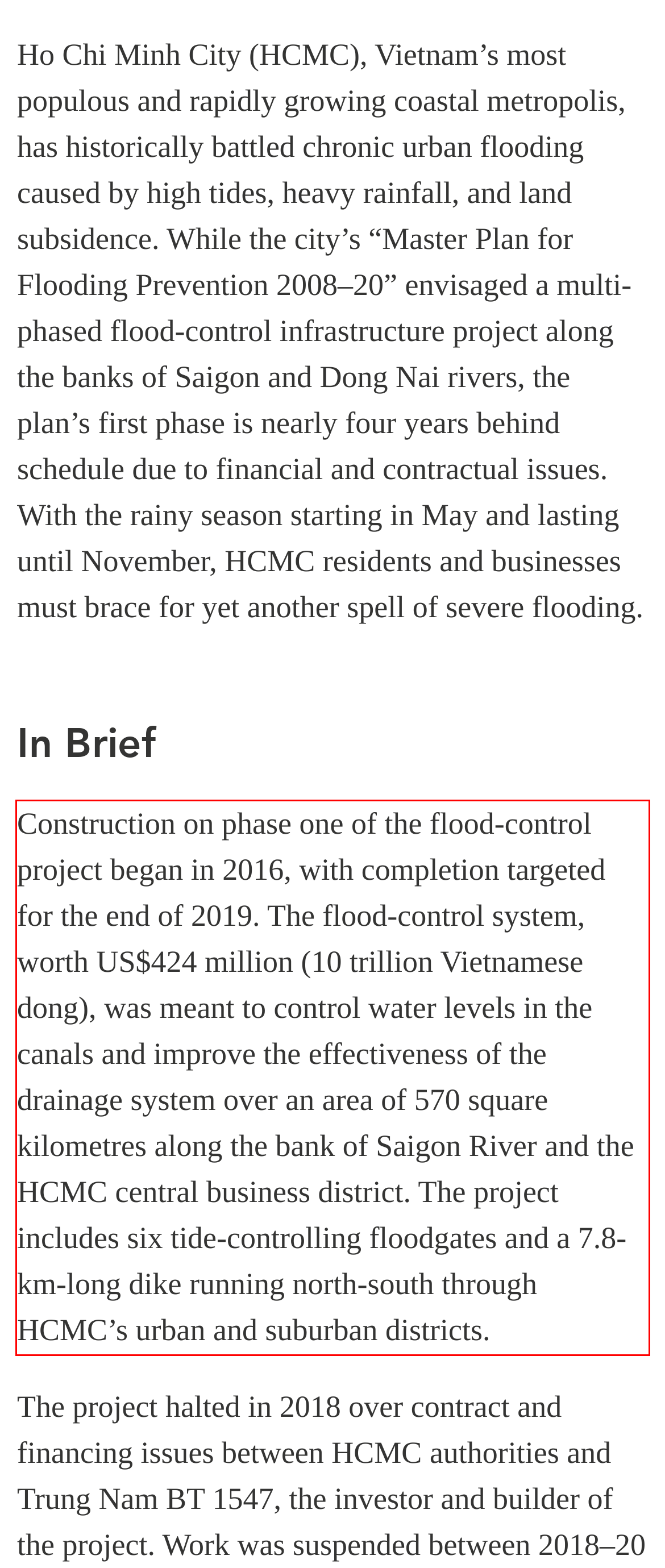Please extract the text content within the red bounding box on the webpage screenshot using OCR.

Construction on phase one of the flood-control project began in 2016, with completion targeted for the end of 2019. The flood-control system, worth US$424 million (10 trillion Vietnamese dong), was meant to control water levels in the canals and improve the effectiveness of the drainage system over an area of 570 square kilometres along the bank of Saigon River and the HCMC central business district. The project includes six tide-controlling floodgates and a 7.8-km-long dike running north-south through HCMC’s urban and suburban districts.